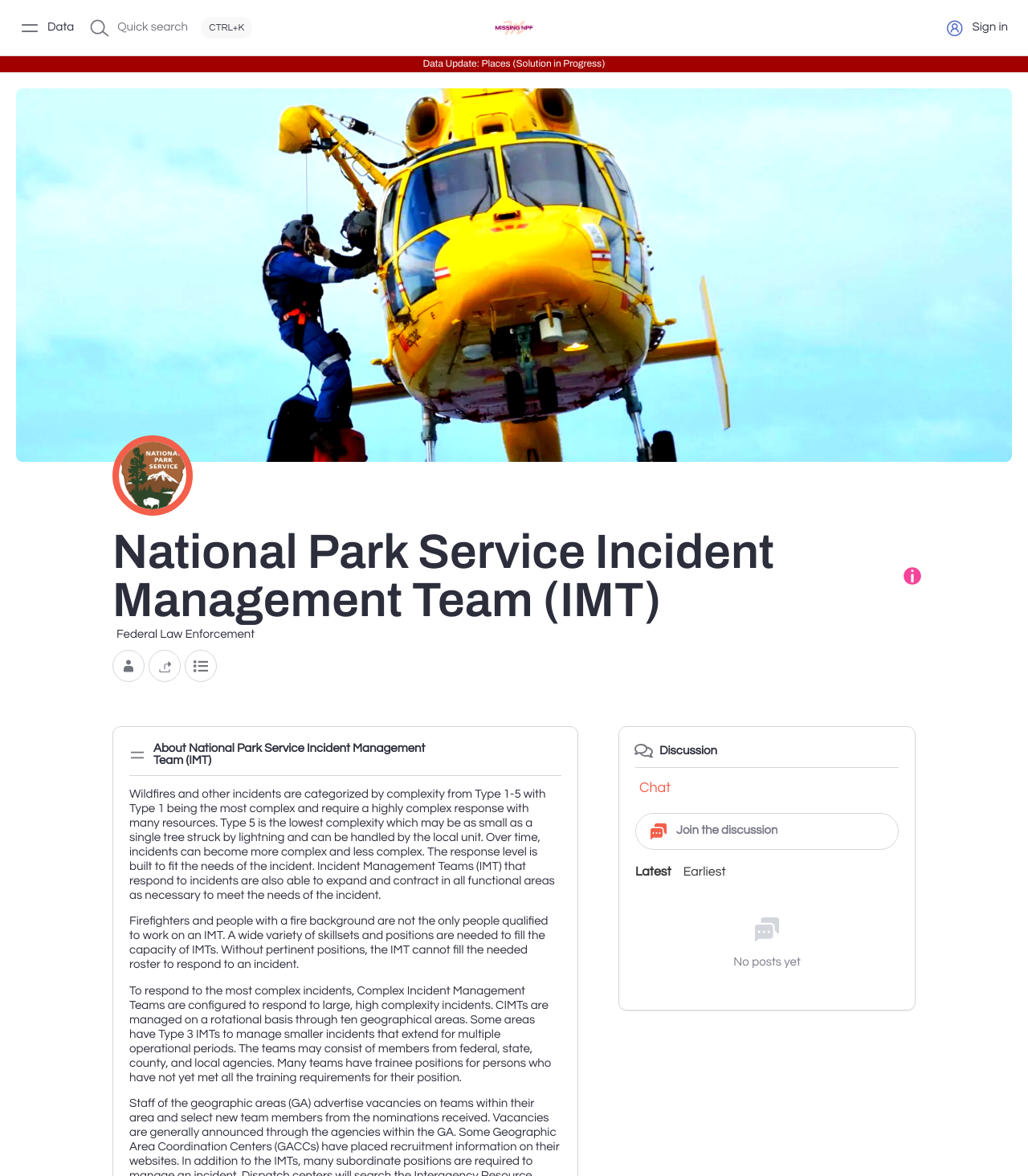Given the description Join the discussion, predict the bounding box coordinates of the UI element. Ensure the coordinates are in the format (top-left x, top-left y, bottom-right x, bottom-right y) and all values are between 0 and 1.

[0.618, 0.691, 0.874, 0.722]